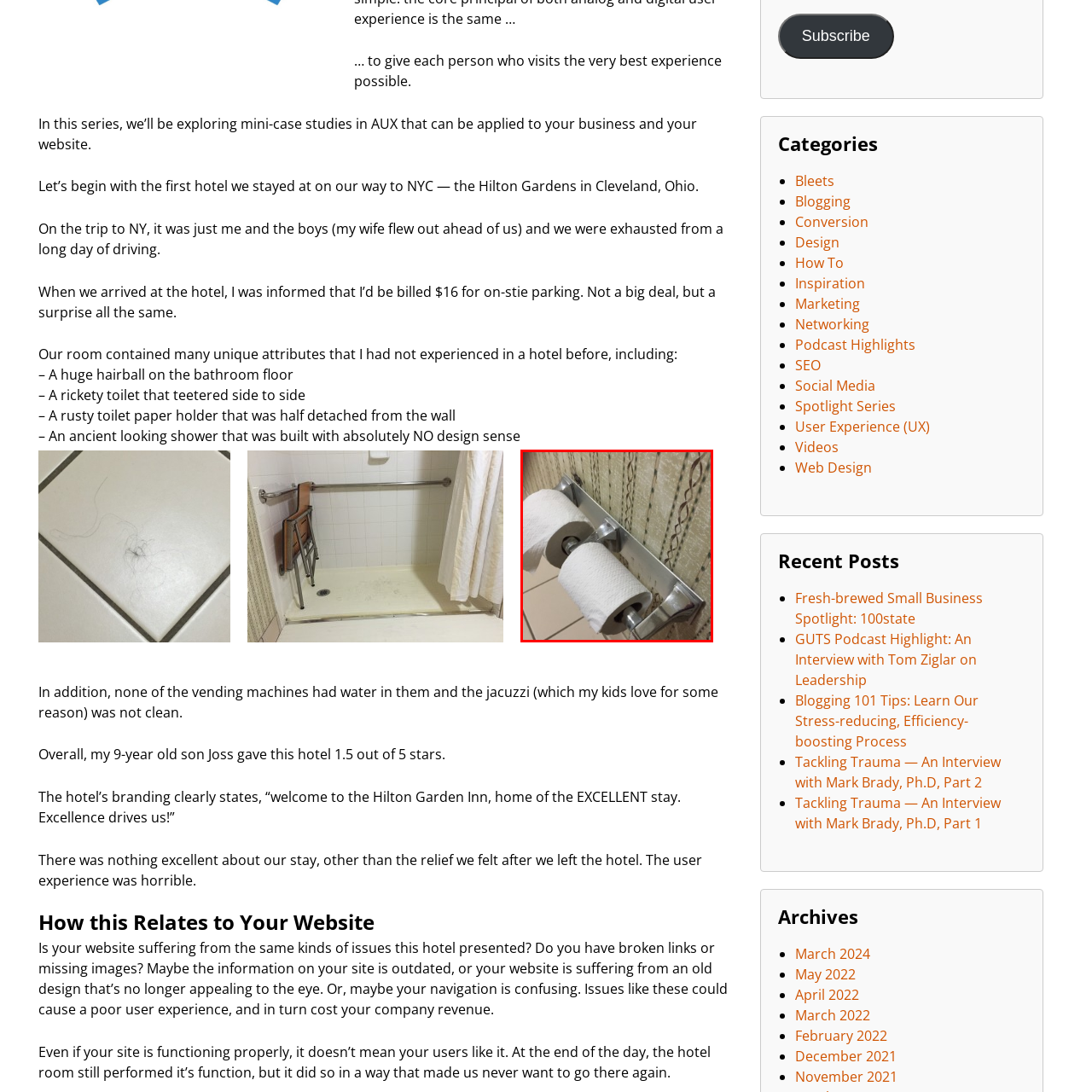View the part of the image marked by the red boundary and provide a one-word or short phrase answer to this question: 
What is the background of the bathroom setting?

Patterned wallpaper